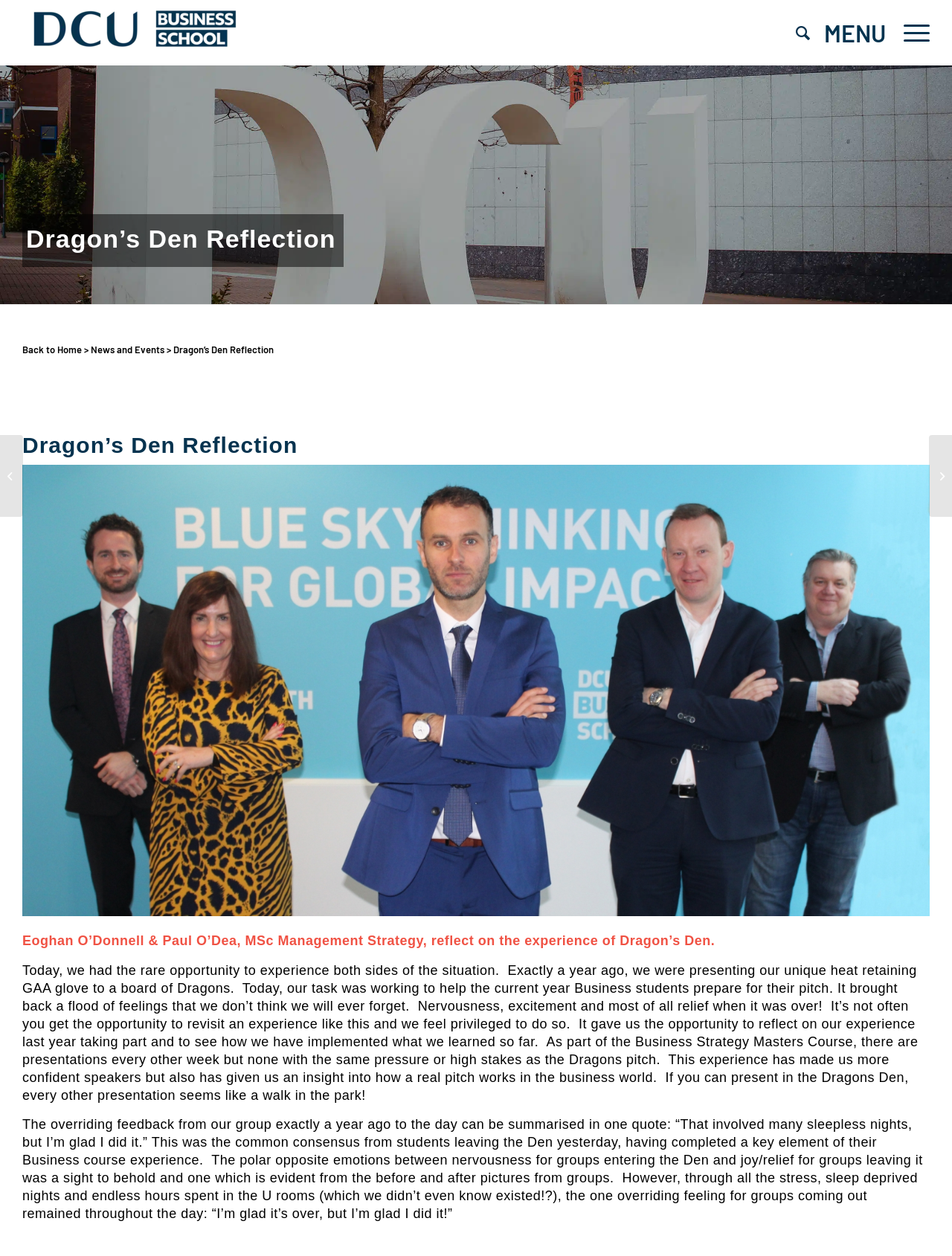What is the topic of the reflection?
Using the image, provide a detailed and thorough answer to the question.

The topic of the reflection can be inferred from the heading 'Dragon’s Den Reflection' with bounding box coordinates [0.023, 0.176, 0.357, 0.204] and the image 'Dragons 1 e1556708685940' with bounding box coordinates [0.023, 0.37, 0.977, 0.729]. The text 'Eoghan O’Donnell & Paul O’Dea, MSc Management Strategy, reflect on the experience of Dragon’s Den.' with bounding box coordinates [0.023, 0.743, 0.751, 0.755] also confirms this.